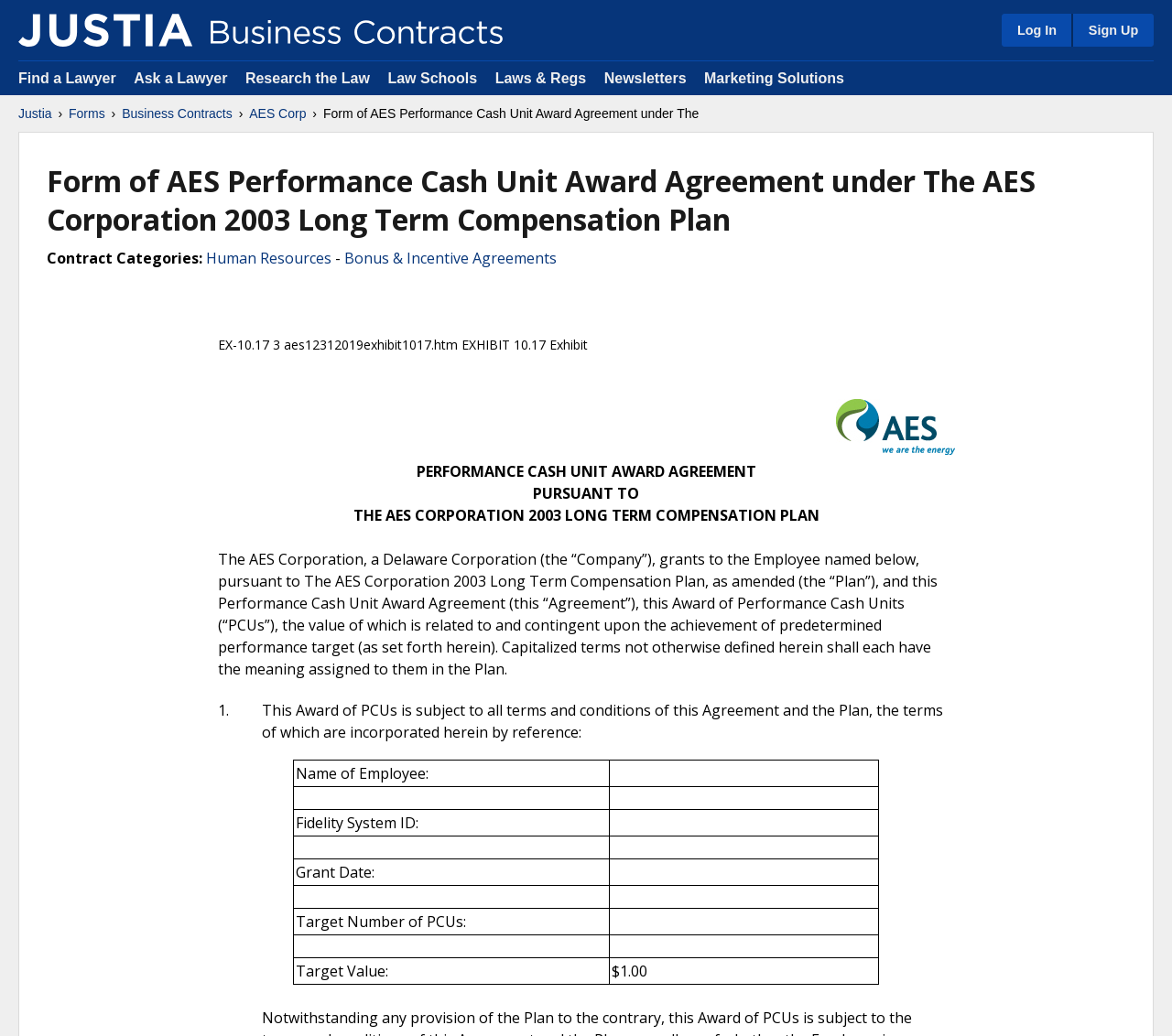Locate the bounding box for the described UI element: "Human Resources". Ensure the coordinates are four float numbers between 0 and 1, formatted as [left, top, right, bottom].

[0.176, 0.24, 0.283, 0.259]